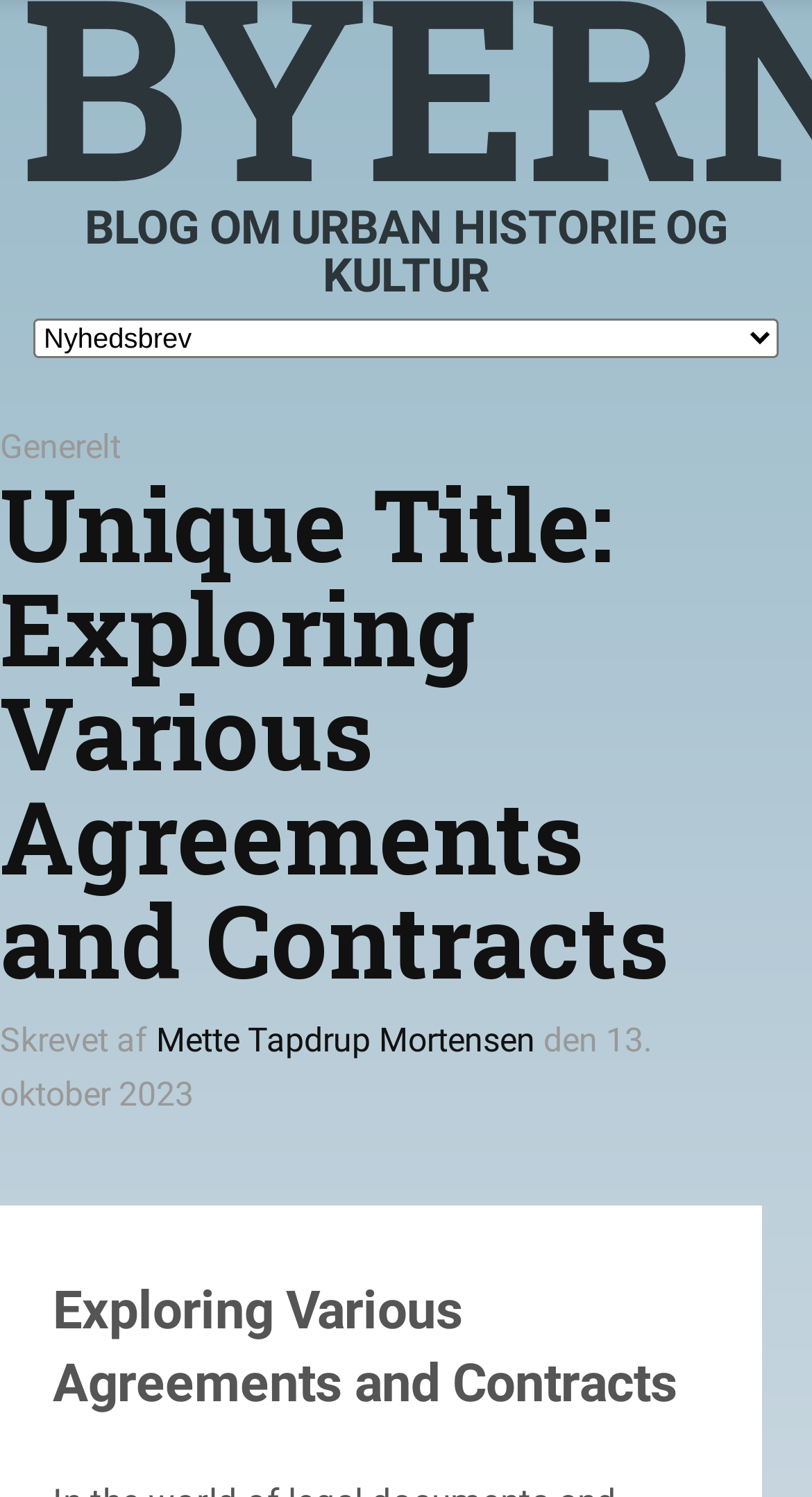What is the author of the blog post?
Look at the image and respond with a single word or a short phrase.

Mette Tapdrup Mortensen